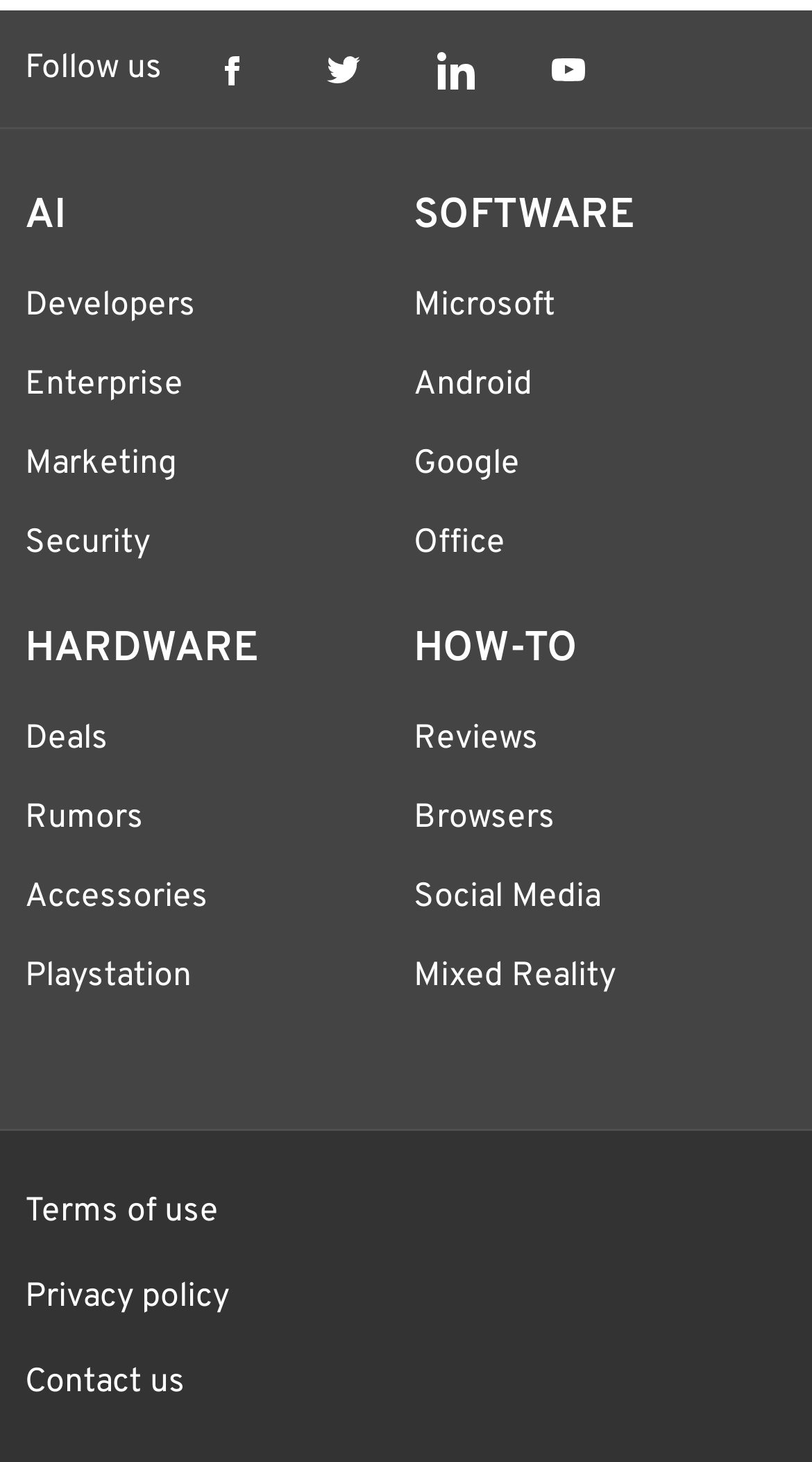Please identify the bounding box coordinates of the element's region that needs to be clicked to fulfill the following instruction: "Input your email". The bounding box coordinates should consist of four float numbers between 0 and 1, i.e., [left, top, right, bottom].

None